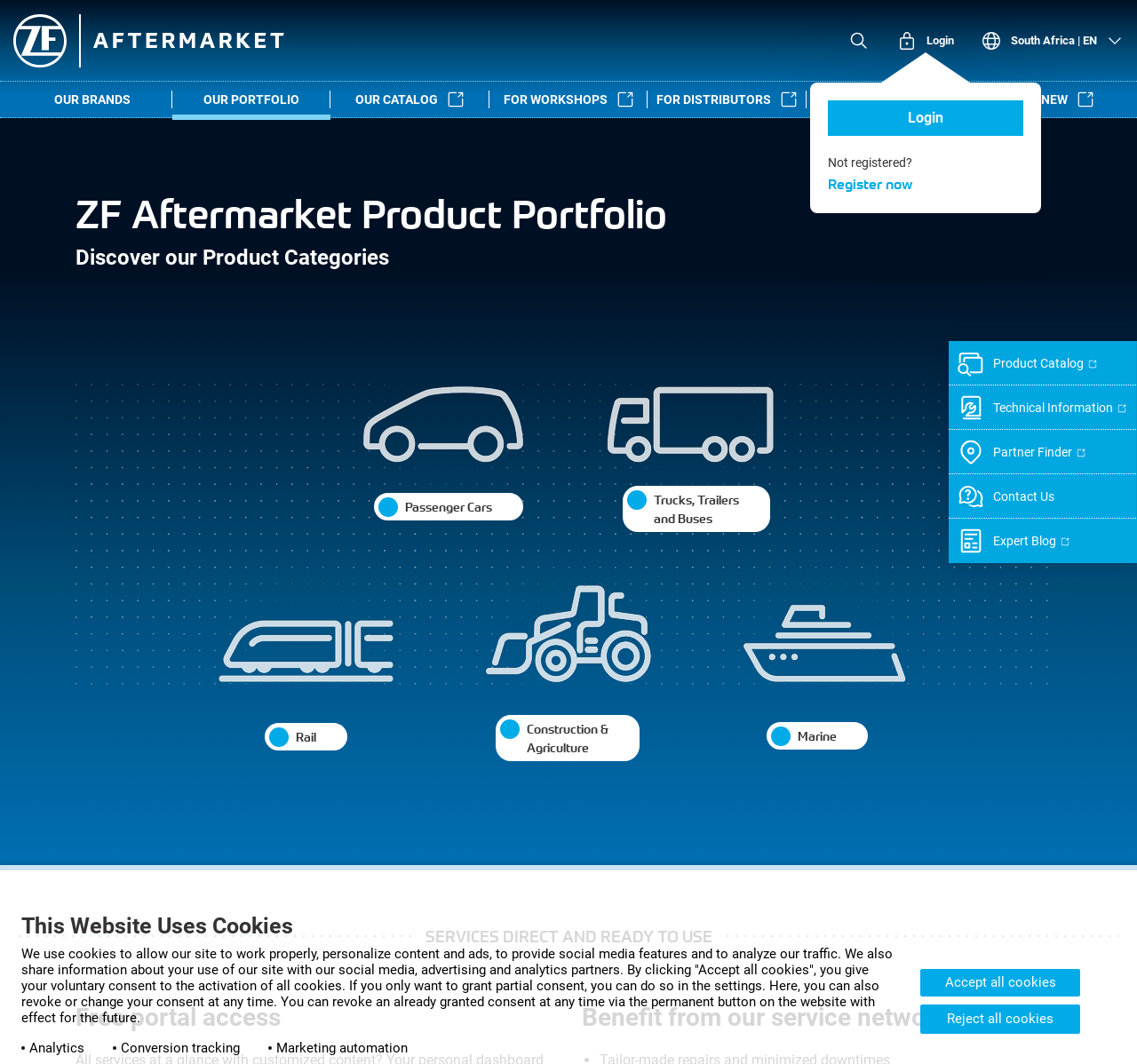What is the purpose of the 'Expert Blog' link?
Please look at the screenshot and answer in one word or a short phrase.

Read expert articles